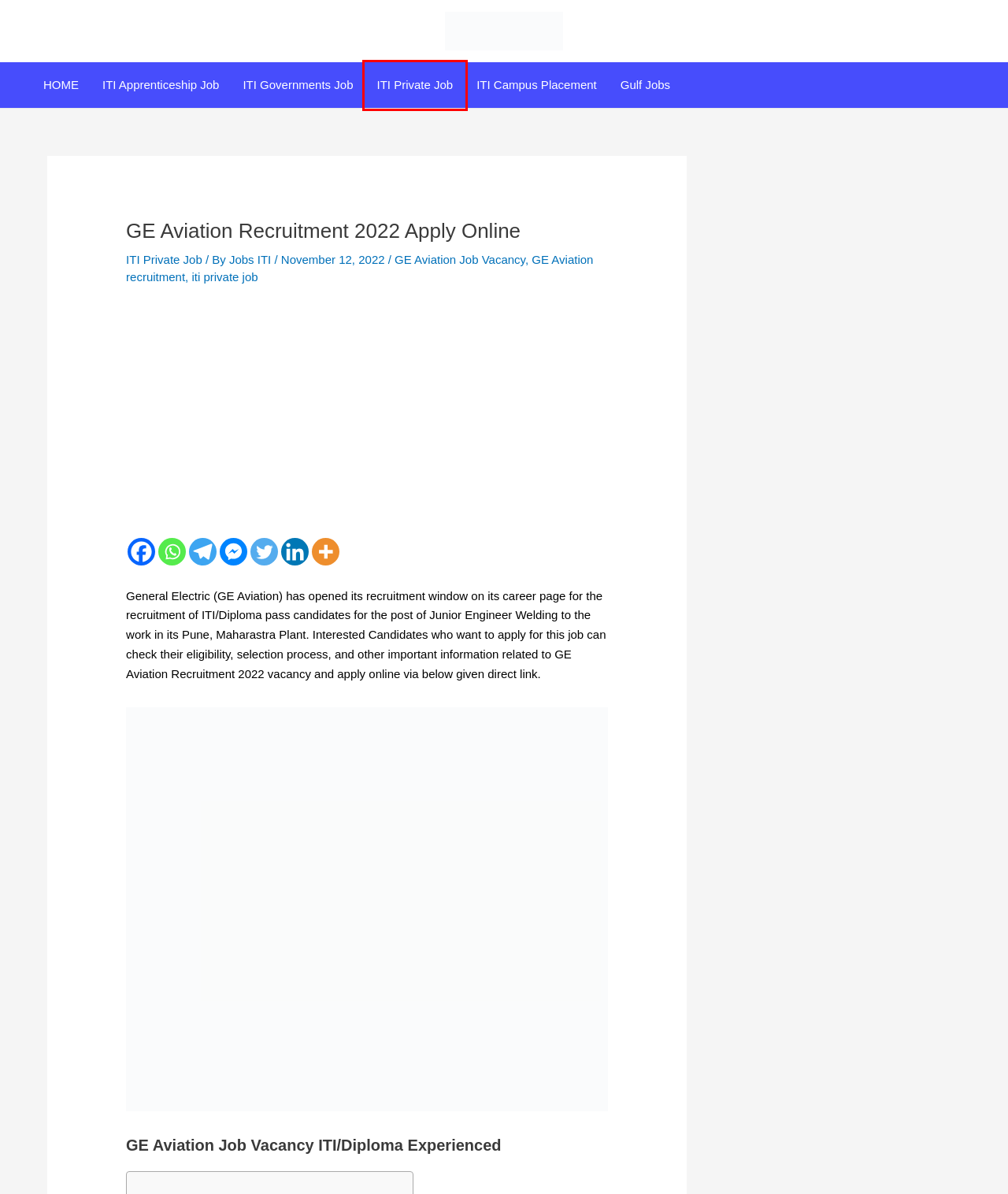You are provided with a screenshot of a webpage that has a red bounding box highlighting a UI element. Choose the most accurate webpage description that matches the new webpage after clicking the highlighted element. Here are your choices:
A. Gulf Jobs -
B. iti private job -
C. ITI Private Job -
D. IOCL Apprentice Recruitment 2022 Apply Online | Indian Oil Apprentice Vacancy 2022 -
E. Jobs ITI 2024 - ITI Jobs Recruitment ITI Apprentice & Govt Job and ITI Campus Placement
F. Rojgaar Mela Campus Placement 2022 Join Now -
G. 10th Pass Jobs - Latest Jobs 2022 Apply Online Jobsiti.com
H. GE Aviation Job Vacancy -

C